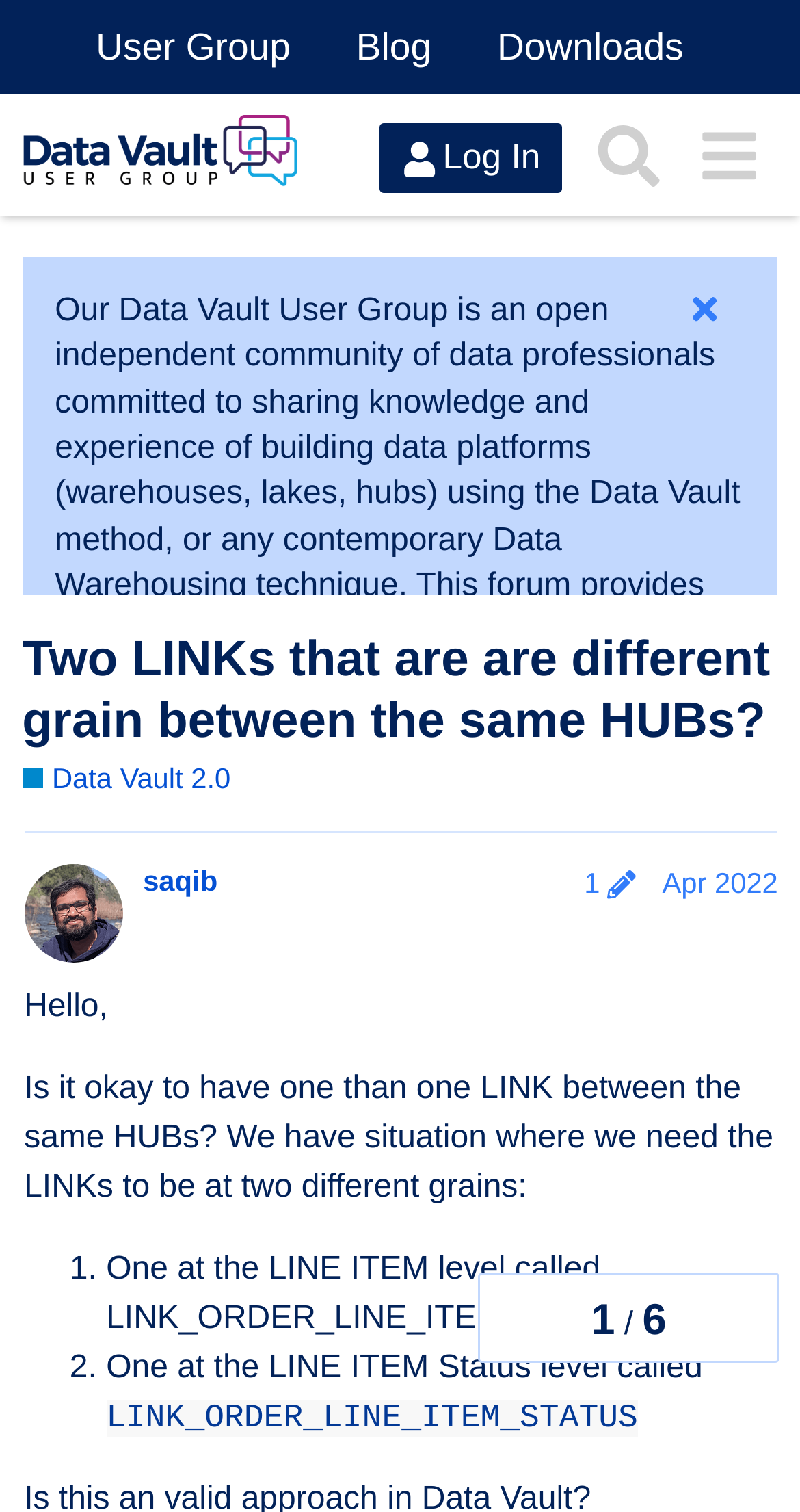Find the bounding box coordinates of the element to click in order to complete this instruction: "Read the post by 'saqib'". The bounding box coordinates must be four float numbers between 0 and 1, denoted as [left, top, right, bottom].

[0.179, 0.572, 0.272, 0.595]